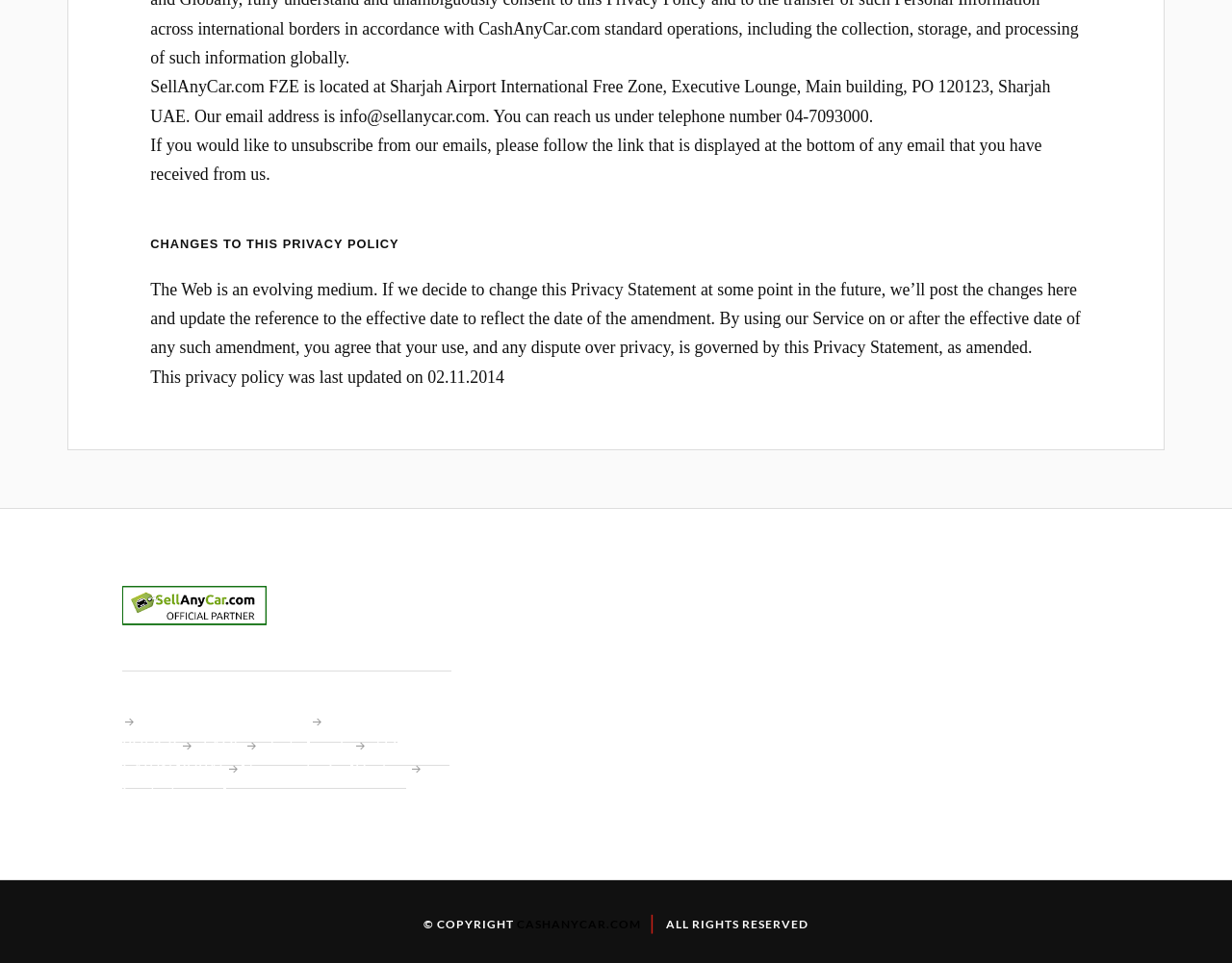Give the bounding box coordinates for this UI element: "FAQS". The coordinates should be four float numbers between 0 and 1, arranged as [left, top, right, bottom].

[0.165, 0.763, 0.196, 0.782]